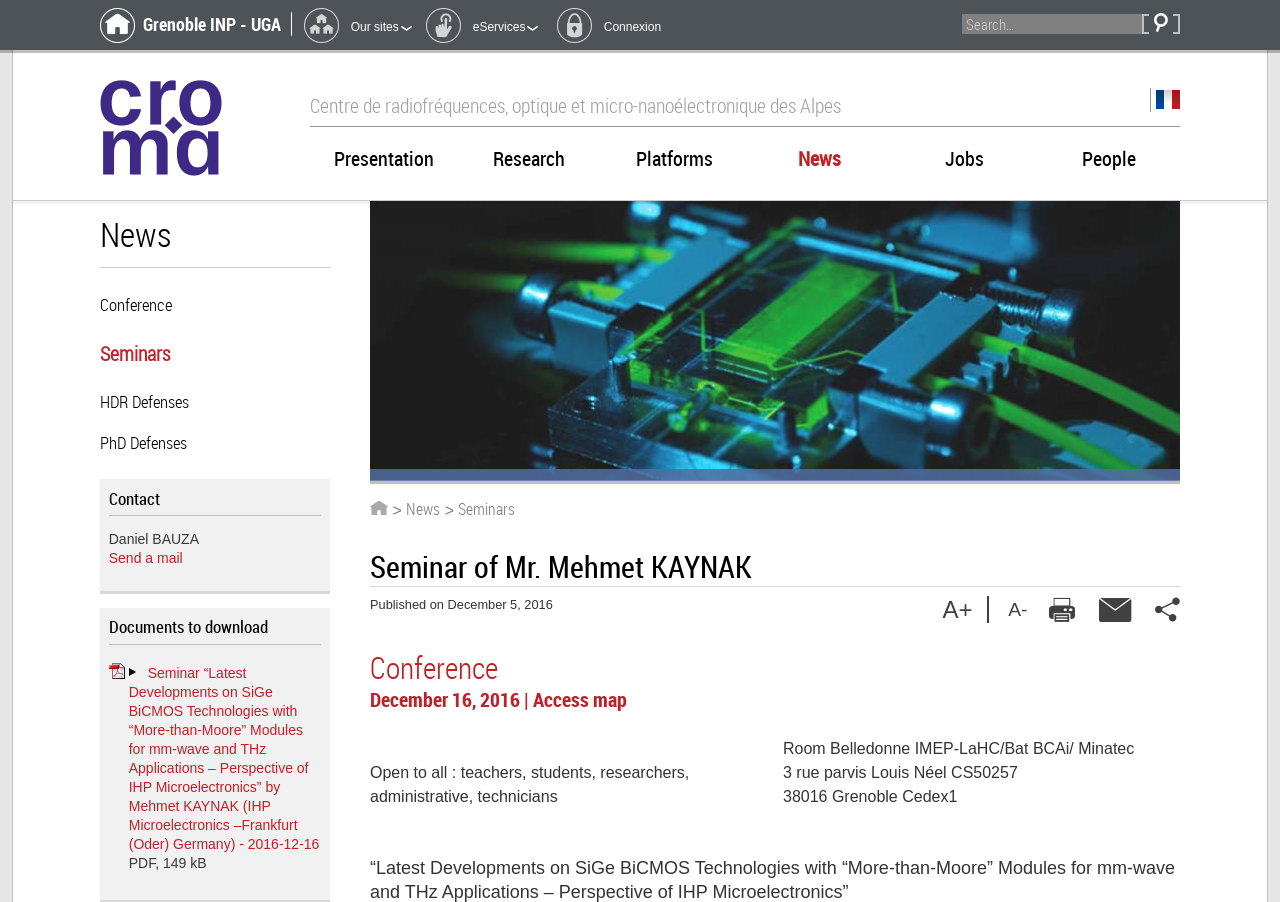Construct a comprehensive description capturing every detail on the webpage.

The webpage is about a seminar by Mr. Mehmet KAYNAK at CROMA. At the top, there is a search bar with a search button on the right side. Below the search bar, there are two images and two text elements, "Our sites" and "eServices", arranged horizontally. 

On the top-right corner, there is a link to "Connexion" with an image on its left side. Below it, there are two links, "Grenoble INP - UGA" and "CROMA", with the latter having an image. 

On the left side, there is a vertical menu with links to "French", "Presentation", "Research", "Platforms", "News", "Jobs", and "People". 

The main content of the webpage is about the seminar, with a heading "Seminar of Mr. Mehmet KAYNAK" and a subheading "Published on December 5, 2016". Below the heading, there are links to "News" and "Seminars", and a button to increase the text size. 

The seminar details are presented in a block of text, including the date, time, location, and a brief description of the seminar. There are also links to "Access map" and a downloadable PDF document related to the seminar. 

On the right side, there are links to "News", "Conference", "Seminars", "HDR Defenses", and "PhD Defenses". Below these links, there is a contact section with the name "Daniel BAUZA" and a link to send an email. 

Finally, there is a section for documents to download, with a link to the seminar document in PDF format.